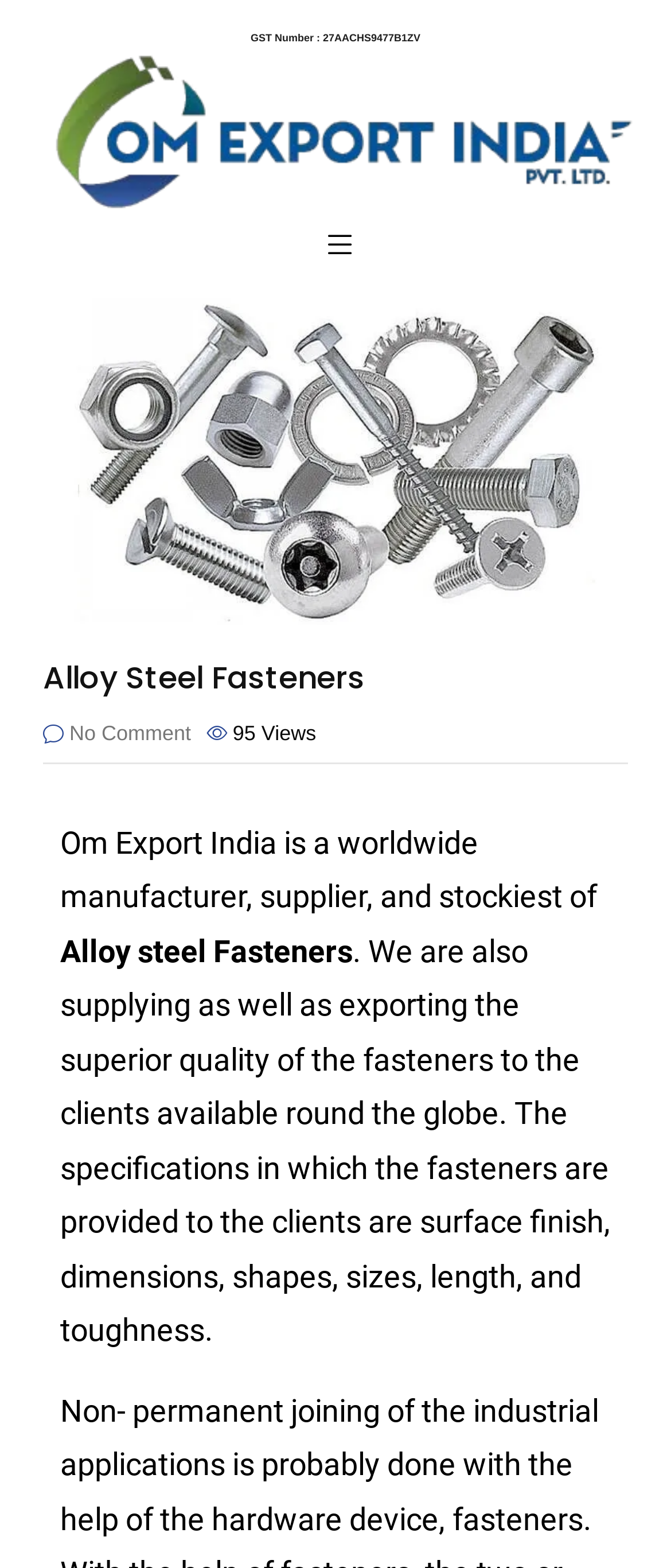Extract the main title from the webpage and generate its text.

Alloy Steel Fasteners